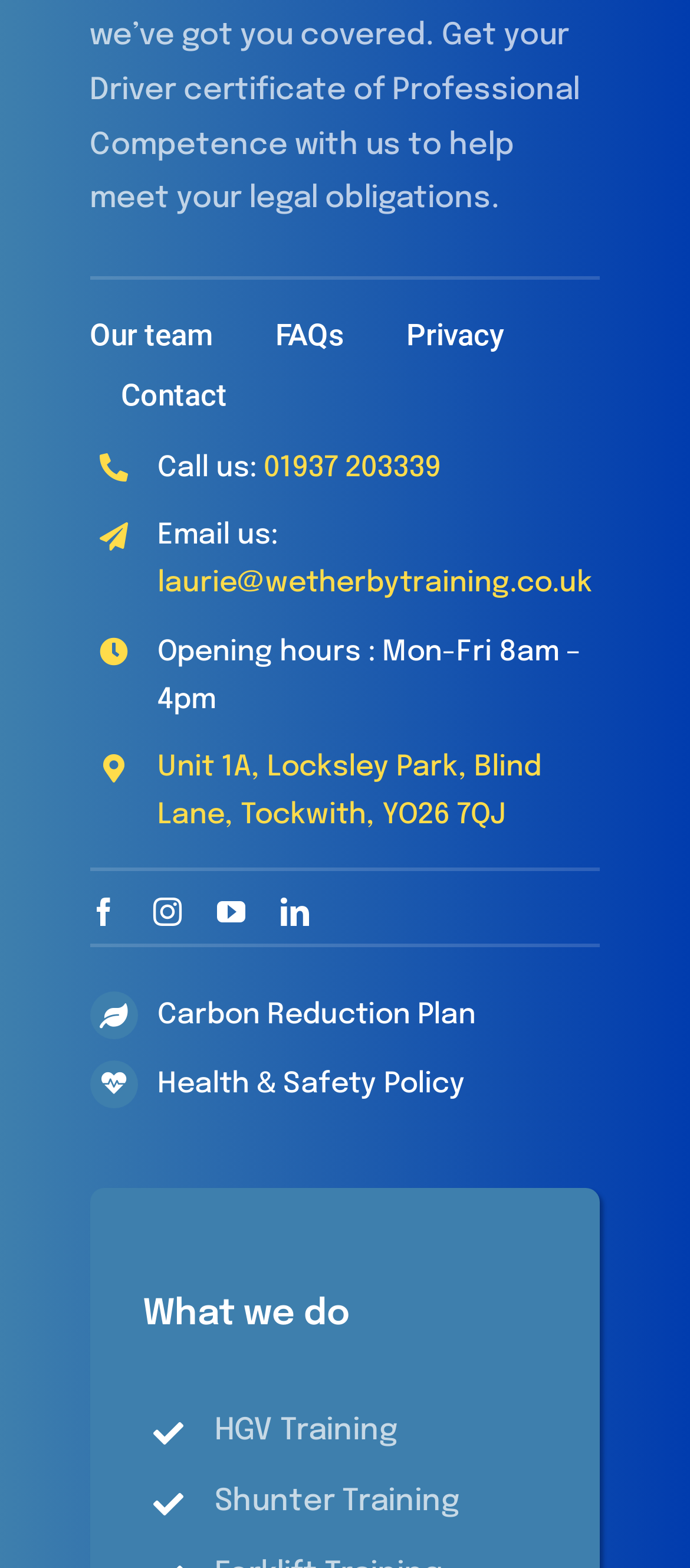Answer briefly with one word or phrase:
How many social media links are there?

4